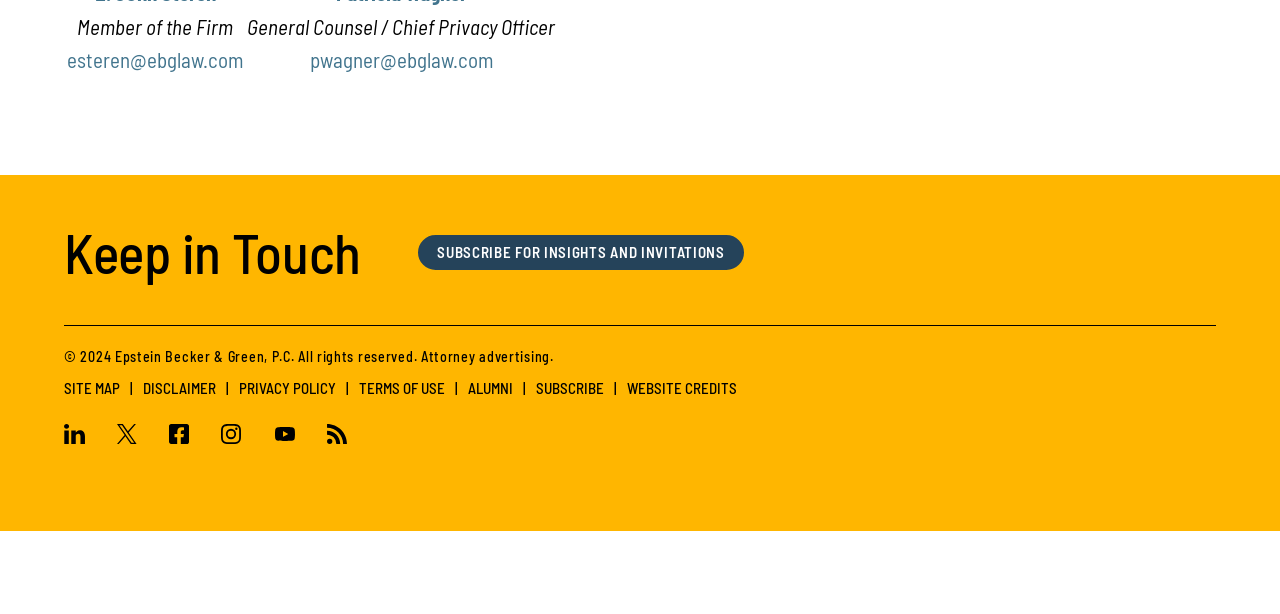How many social media links are there?
Please provide a full and detailed response to the question.

There are five social media links at the bottom of the webpage, which are Linkedin, Twitter, Facebook, Instagram, and Youtube.